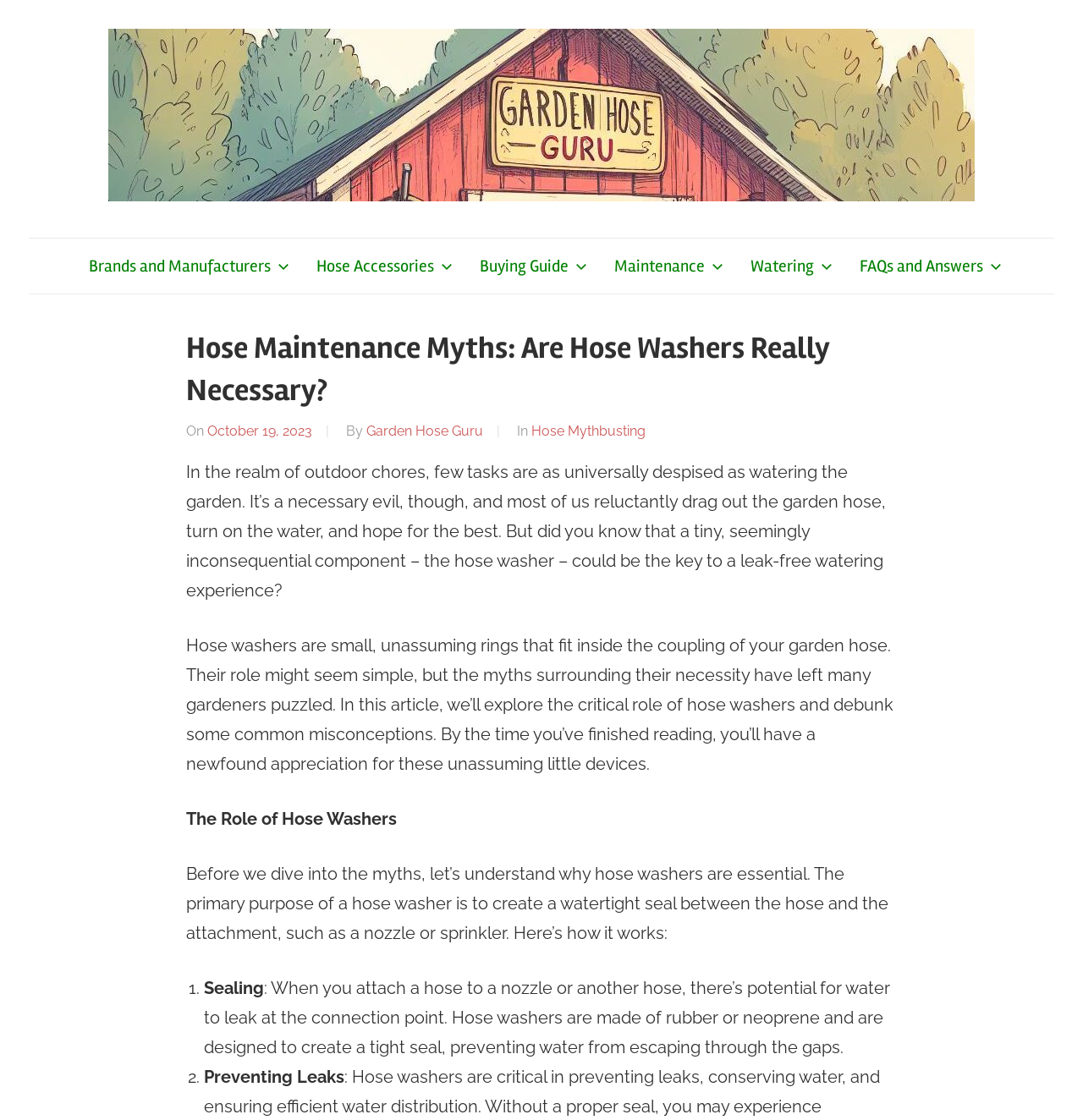Kindly determine the bounding box coordinates of the area that needs to be clicked to fulfill this instruction: "Read the article published on 'October 19, 2023'".

[0.191, 0.377, 0.288, 0.392]